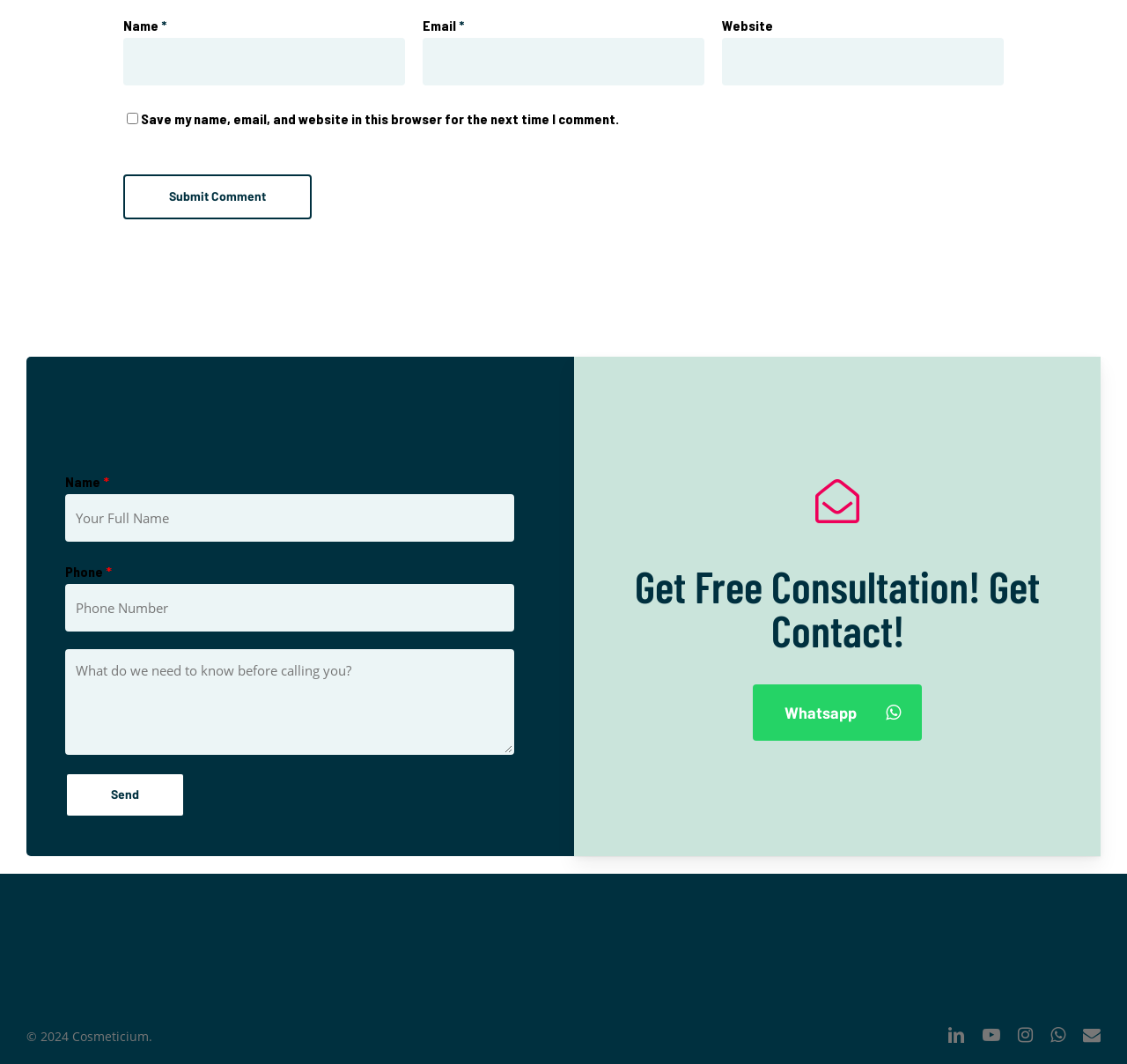Find the bounding box coordinates of the element to click in order to complete the given instruction: "Input your email."

[0.375, 0.036, 0.625, 0.08]